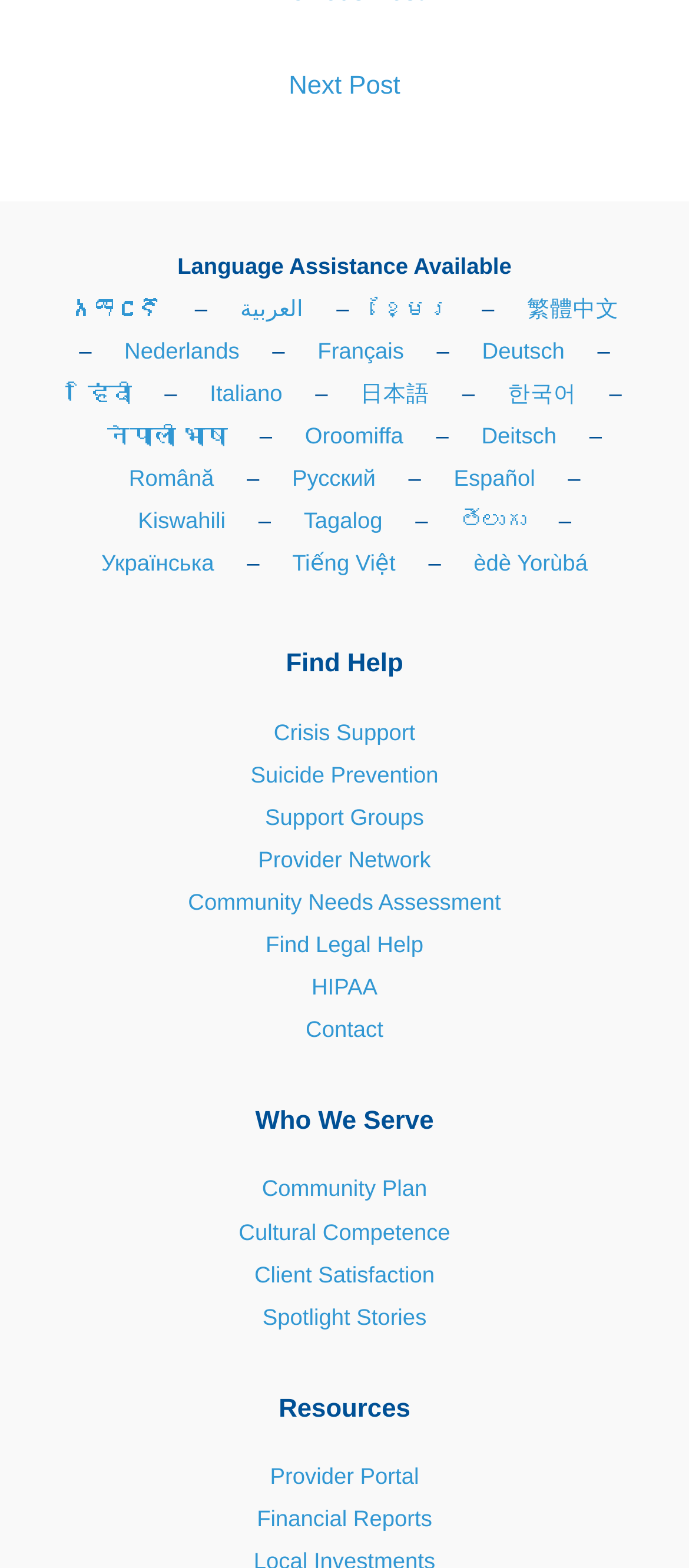Locate the bounding box coordinates of the element that needs to be clicked to carry out the instruction: "View Provider Portal". The coordinates should be given as four float numbers ranging from 0 to 1, i.e., [left, top, right, bottom].

[0.392, 0.933, 0.608, 0.95]